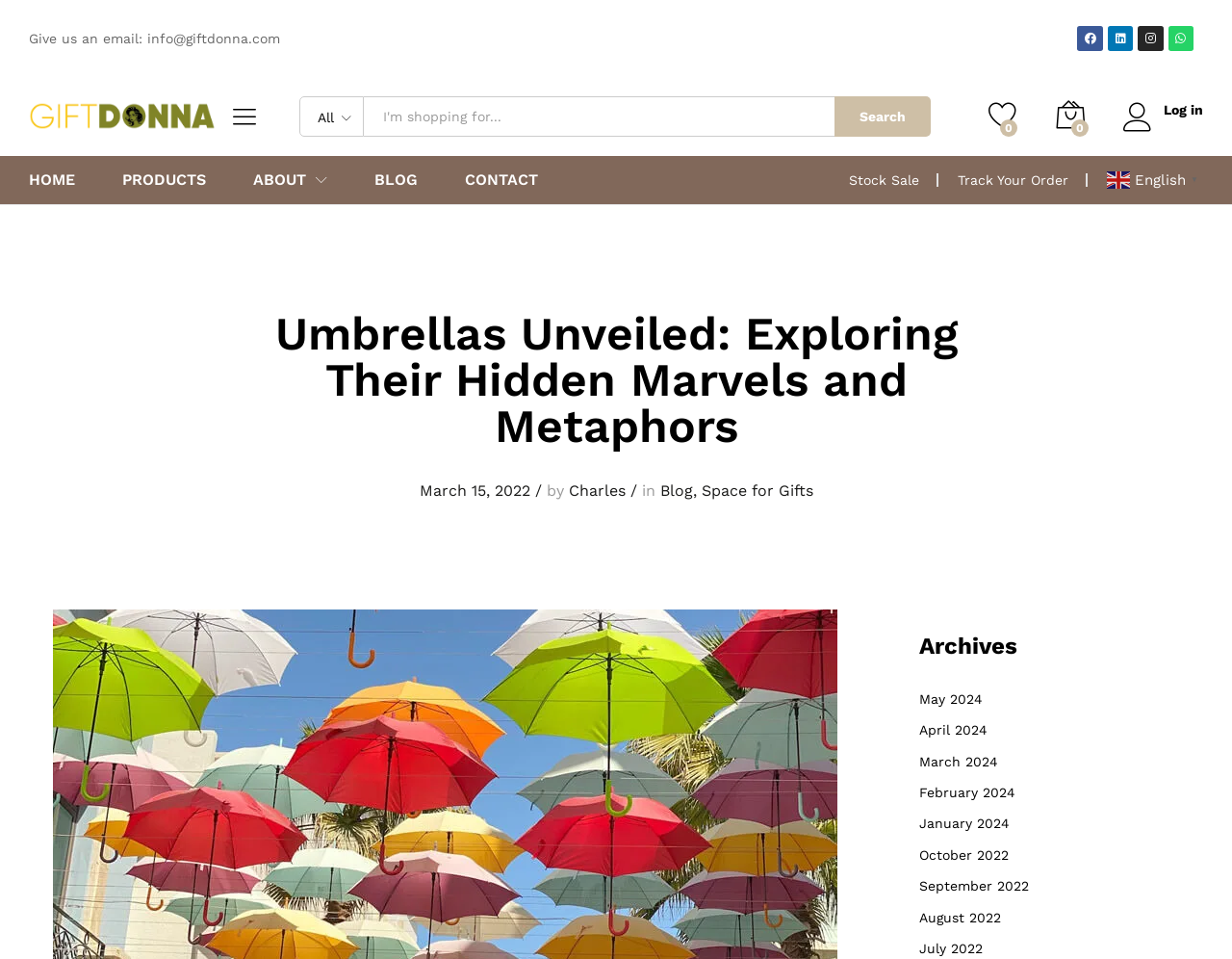What is the category of the latest article?
Please respond to the question with a detailed and informative answer.

I found the category of the latest article by looking at the link 'March 15, 2022' and the corresponding text 'by Charles in Blog, Space for Gifts', which suggests that the latest article is categorized under 'Blog'.